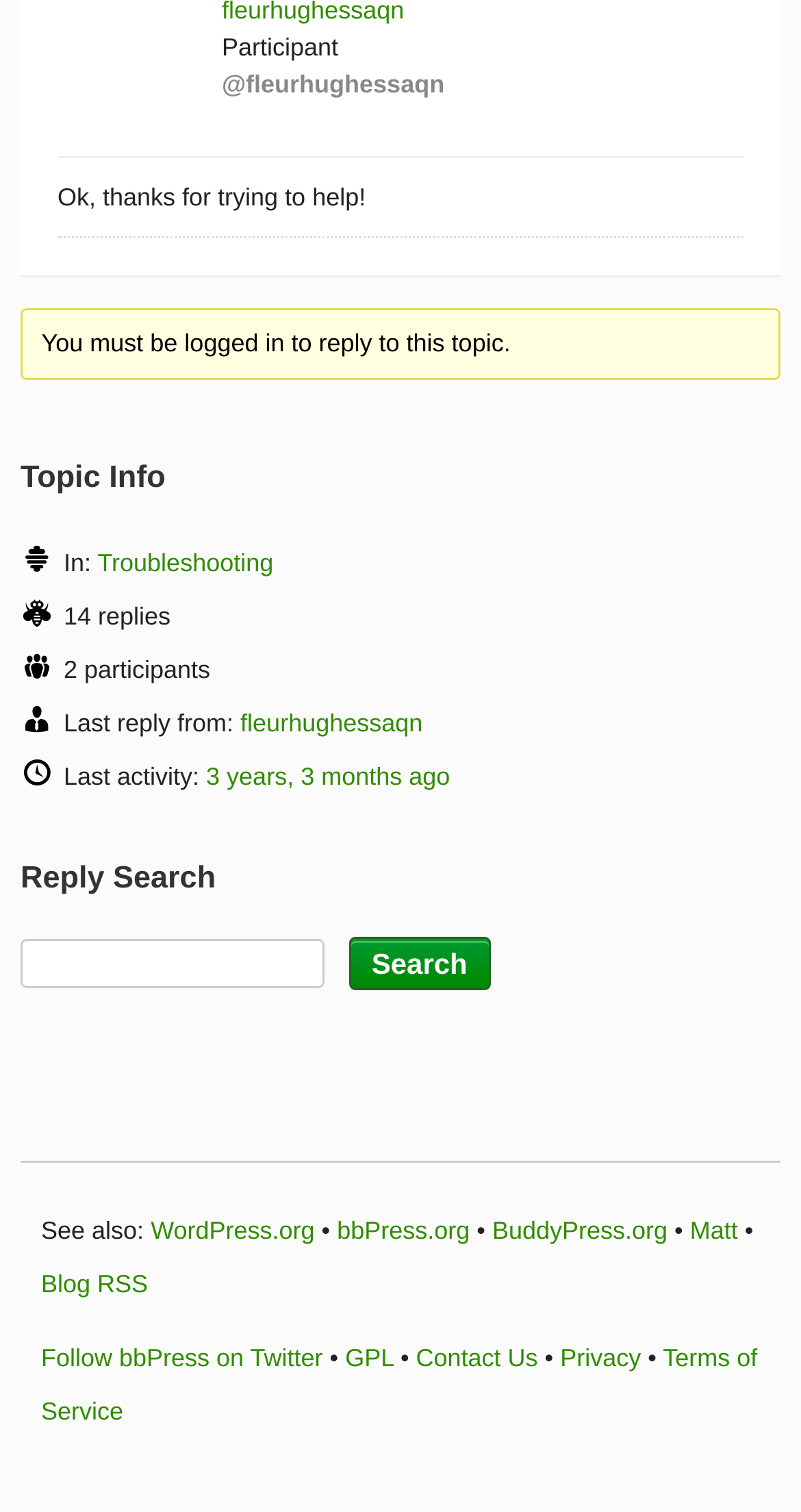Find the bounding box coordinates of the element to click in order to complete the given instruction: "Go to WordPress.org."

[0.188, 0.804, 0.393, 0.823]